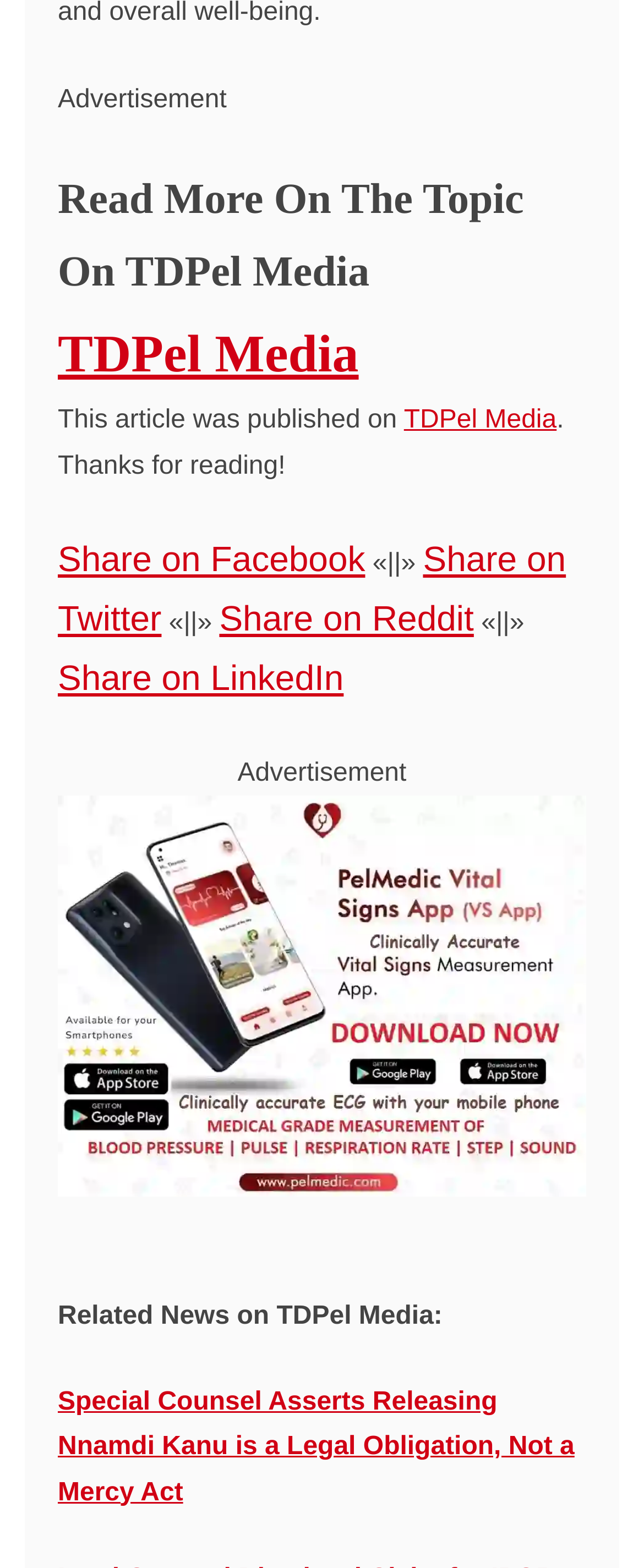What type of app is being promoted?
Based on the visual information, provide a detailed and comprehensive answer.

The image with the text 'Advertisement: Download Vital Signs App (VS App)' suggests that the app being promoted is related to vital signs or health monitoring, and it can be downloaded by clicking on the link.